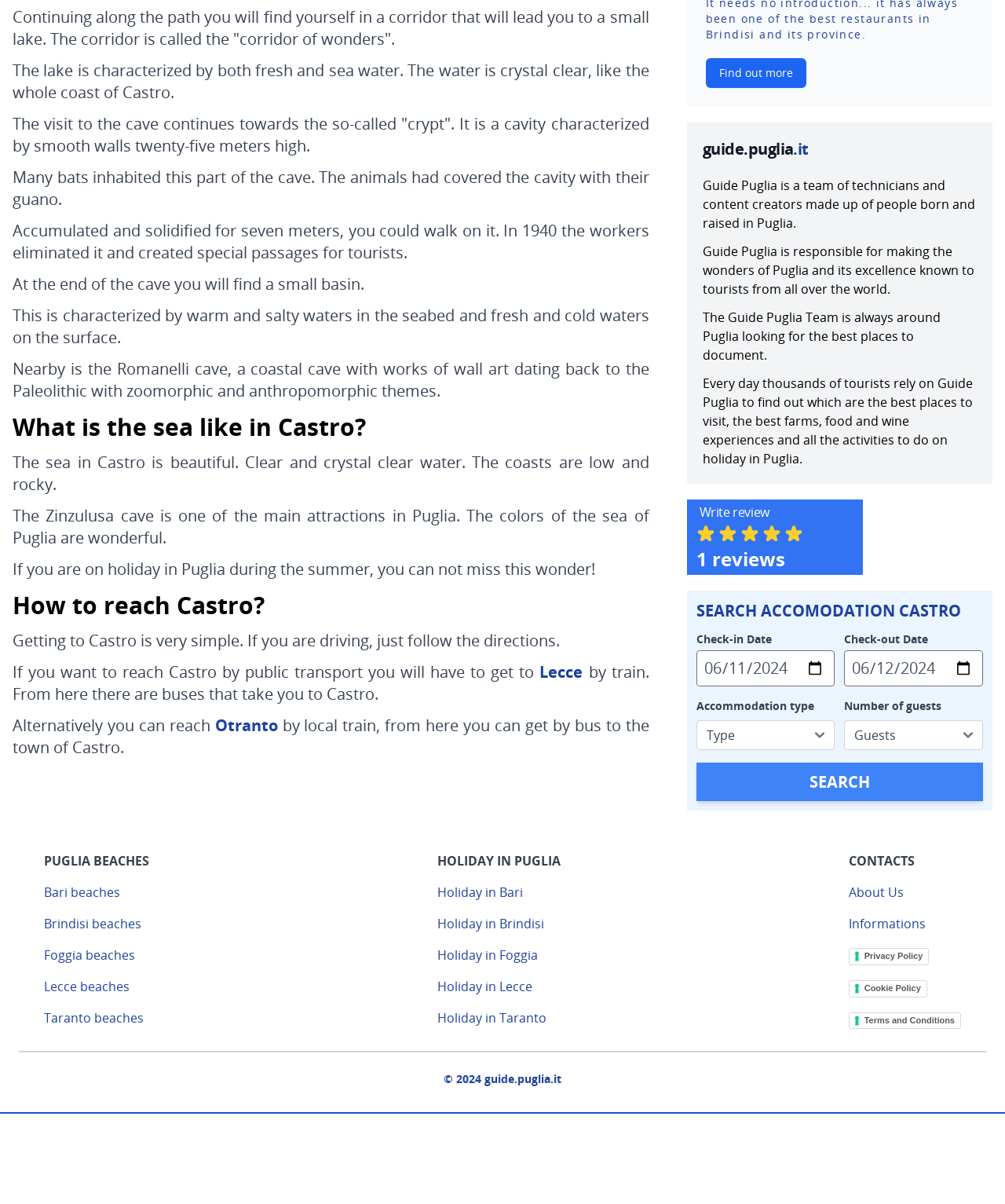Can you provide the bounding box coordinates for the element that should be clicked to implement the instruction: "Check-in date"?

[0.693, 0.525, 0.768, 0.537]